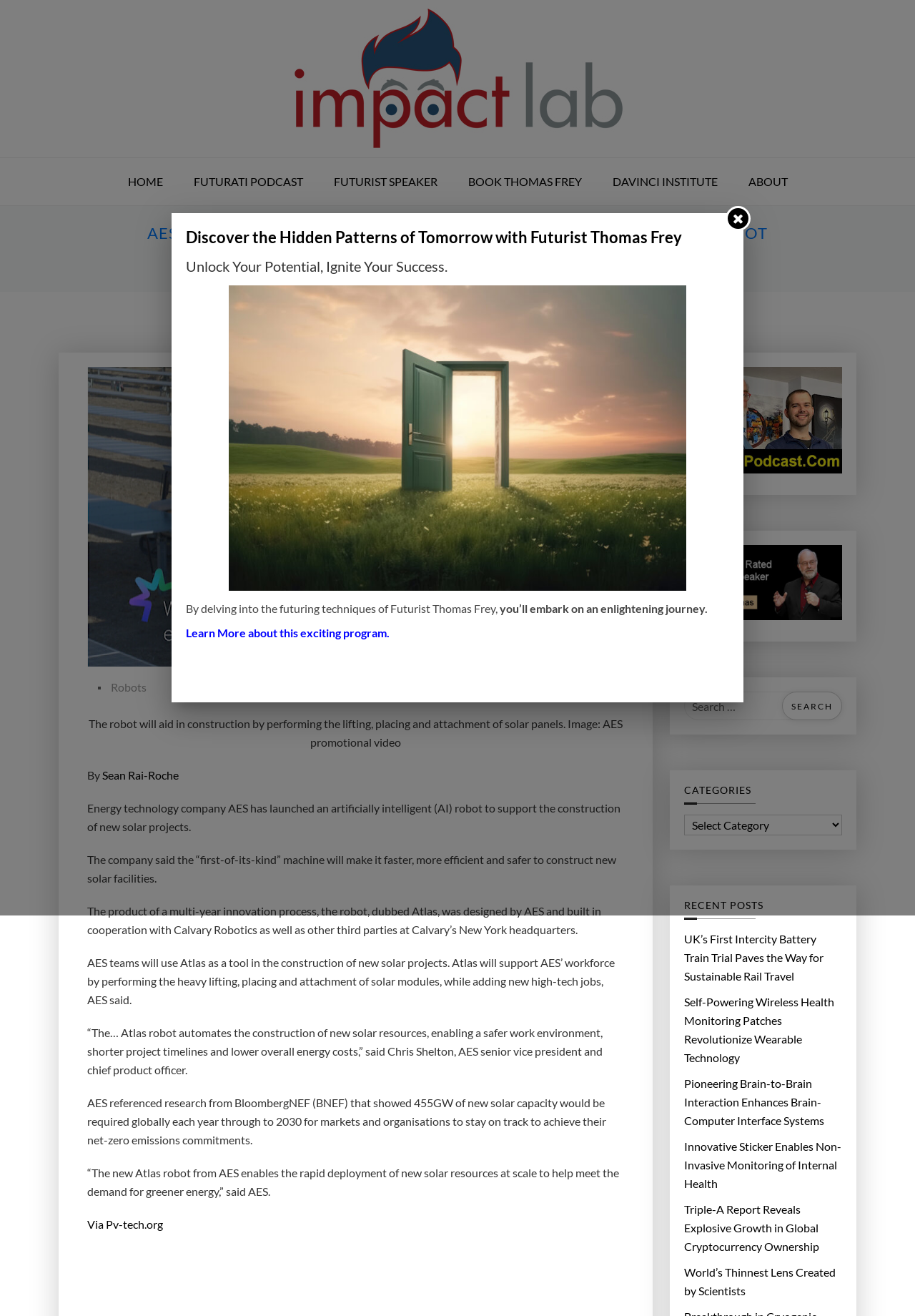Use the information in the screenshot to answer the question comprehensively: What is the name of the podcast mentioned on the webpage?

The answer can be found in the navigation menu, where it is mentioned as 'FUTURATI PODCAST' and also as 'Thomas Frey Futurist Futurati Podcasts' in the link description.